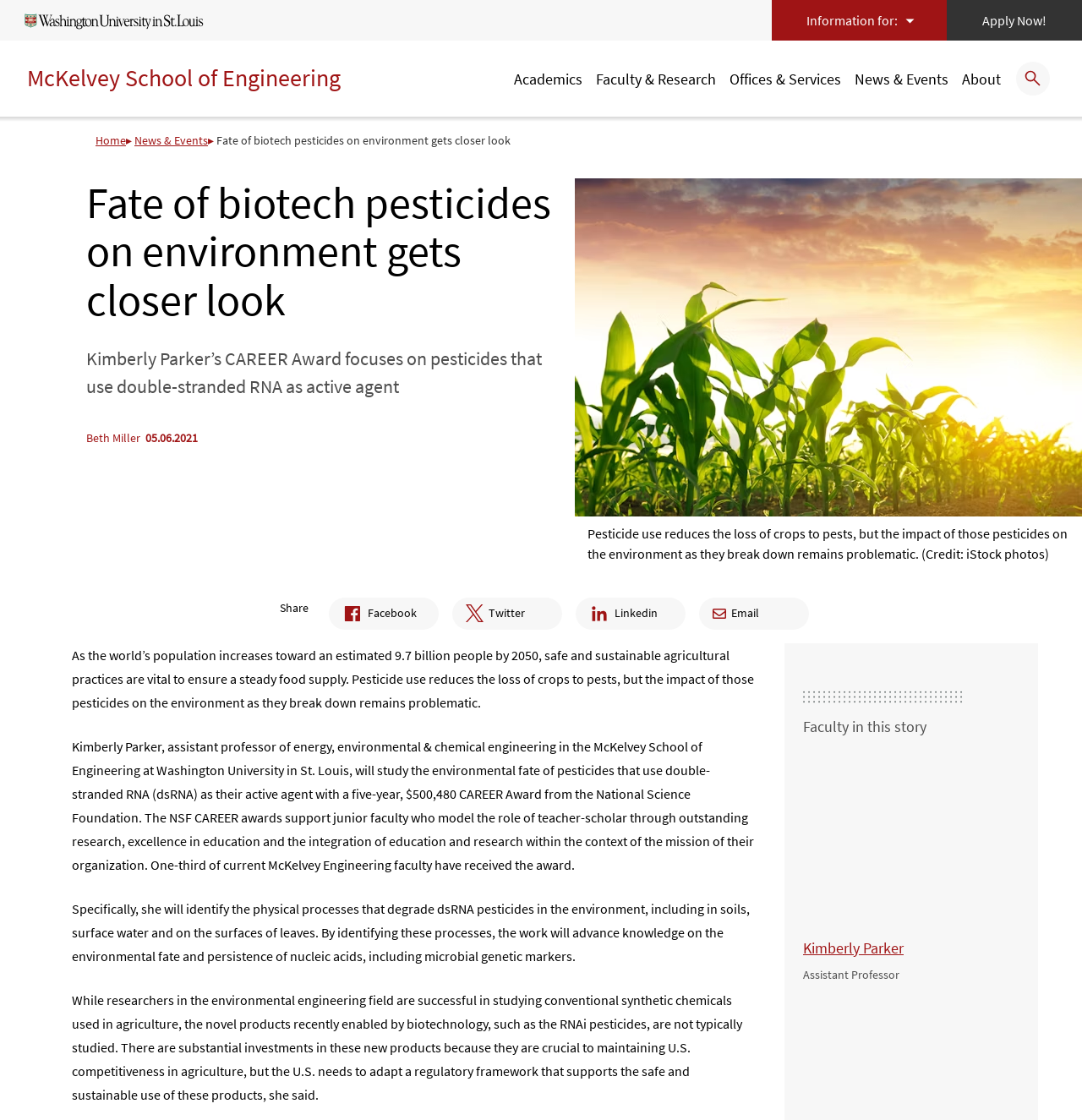Provide the bounding box coordinates of the HTML element described as: "Information for:". The bounding box coordinates should be four float numbers between 0 and 1, i.e., [left, top, right, bottom].

[0.713, 0.0, 0.875, 0.036]